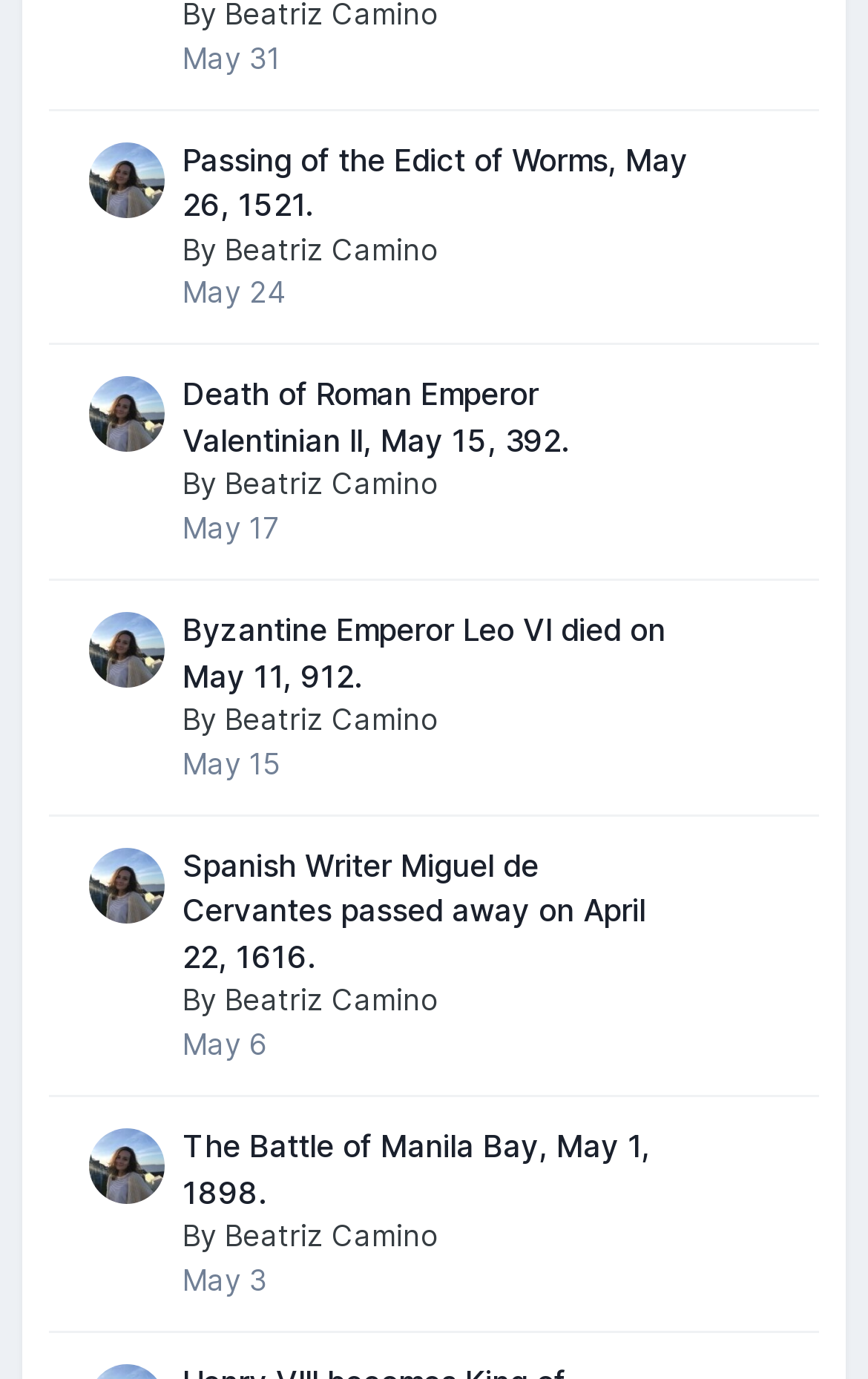Based on the image, please respond to the question with as much detail as possible:
What is the date of the event 'The Battle of Manila Bay'?

I found the link 'The Battle of Manila Bay, May 1, 1898.' which contains the date of the event.